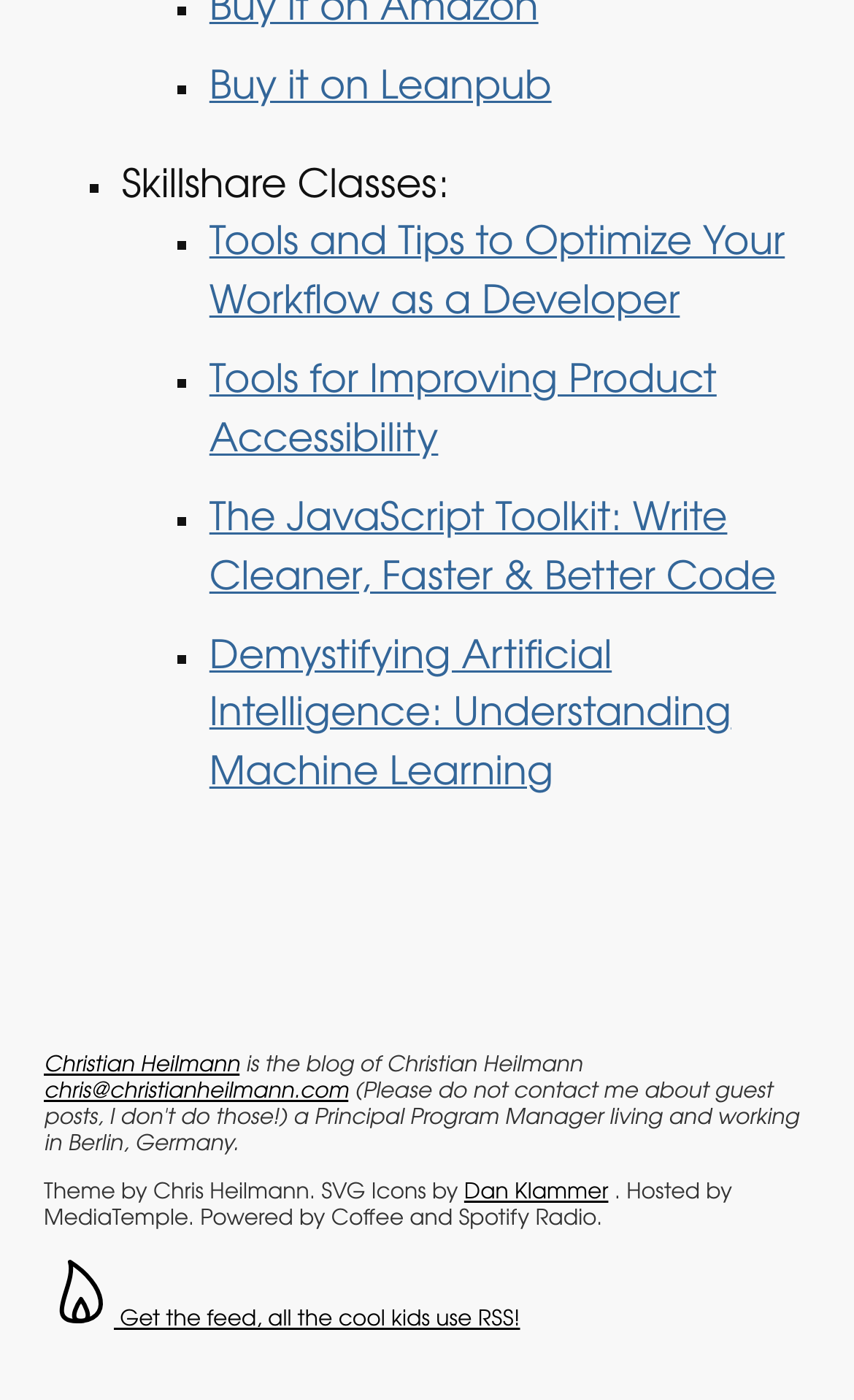What is the name of the icon designer?
Respond to the question with a single word or phrase according to the image.

Dan Klammer